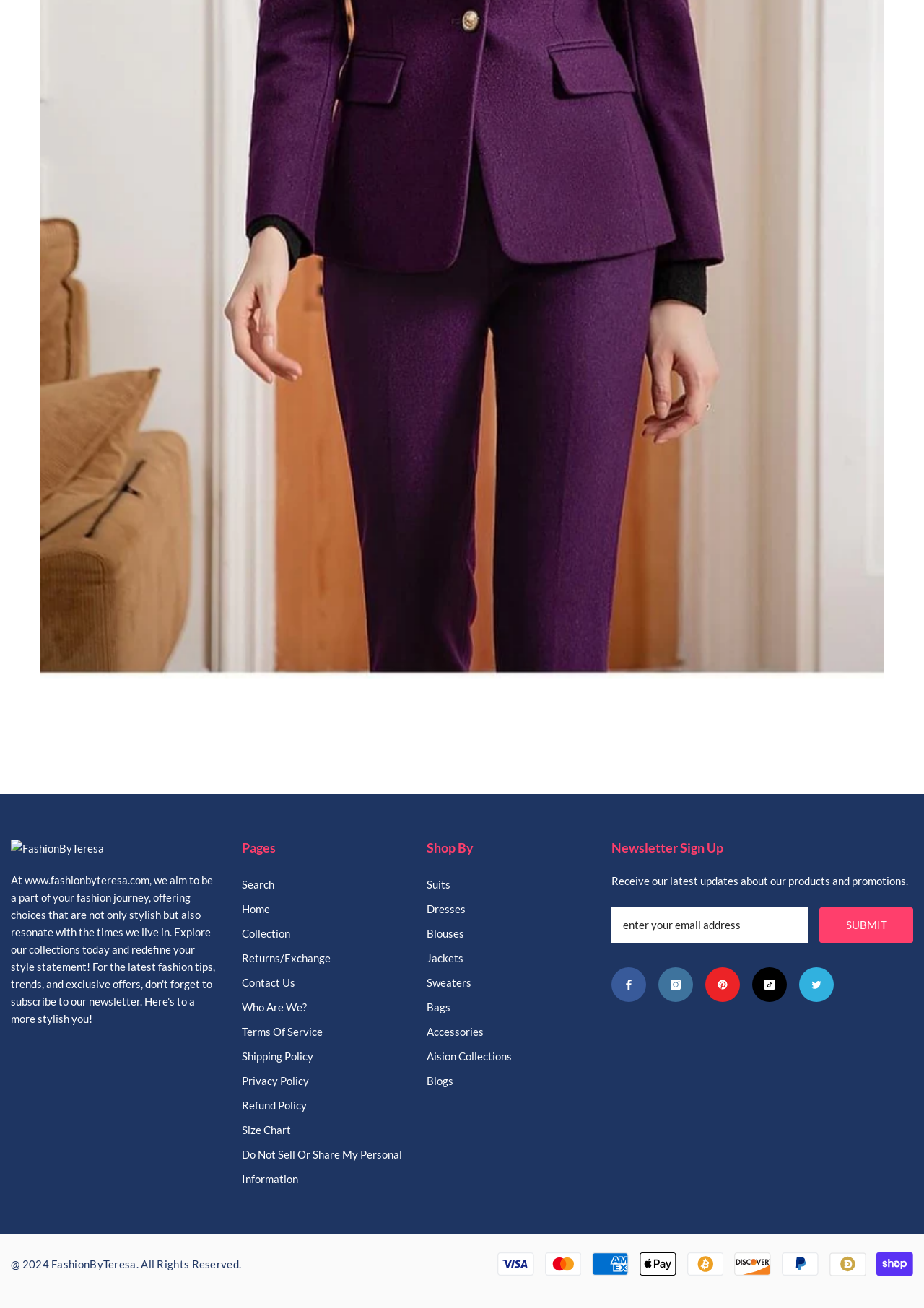Determine the bounding box coordinates of the target area to click to execute the following instruction: "Go to the home page."

[0.262, 0.686, 0.292, 0.704]